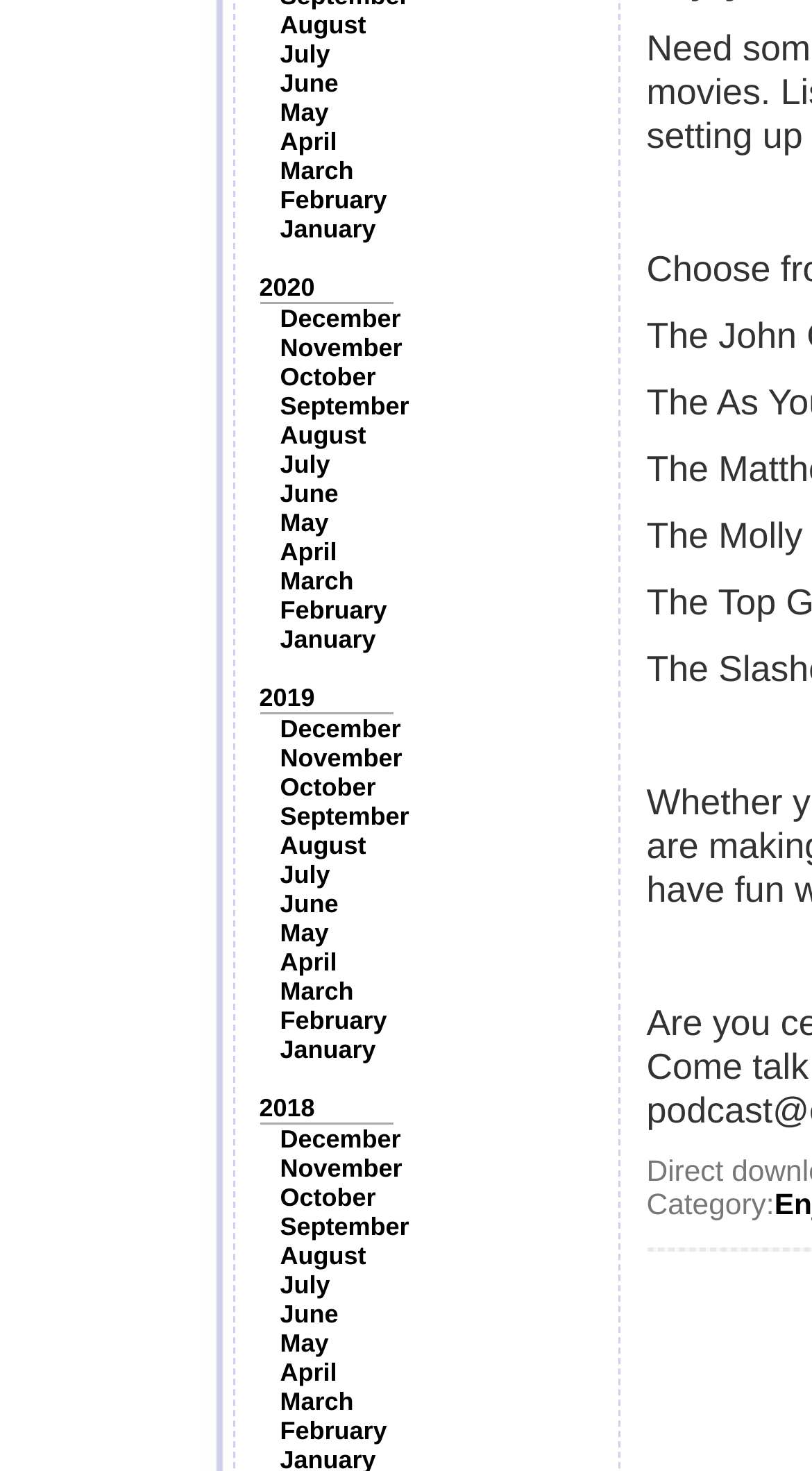Provide a brief response using a word or short phrase to this question:
How many links are there on the webpage?

36